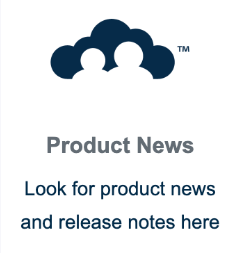Respond to the question below with a concise word or phrase:
What tone does the design convey?

Friendly and inviting